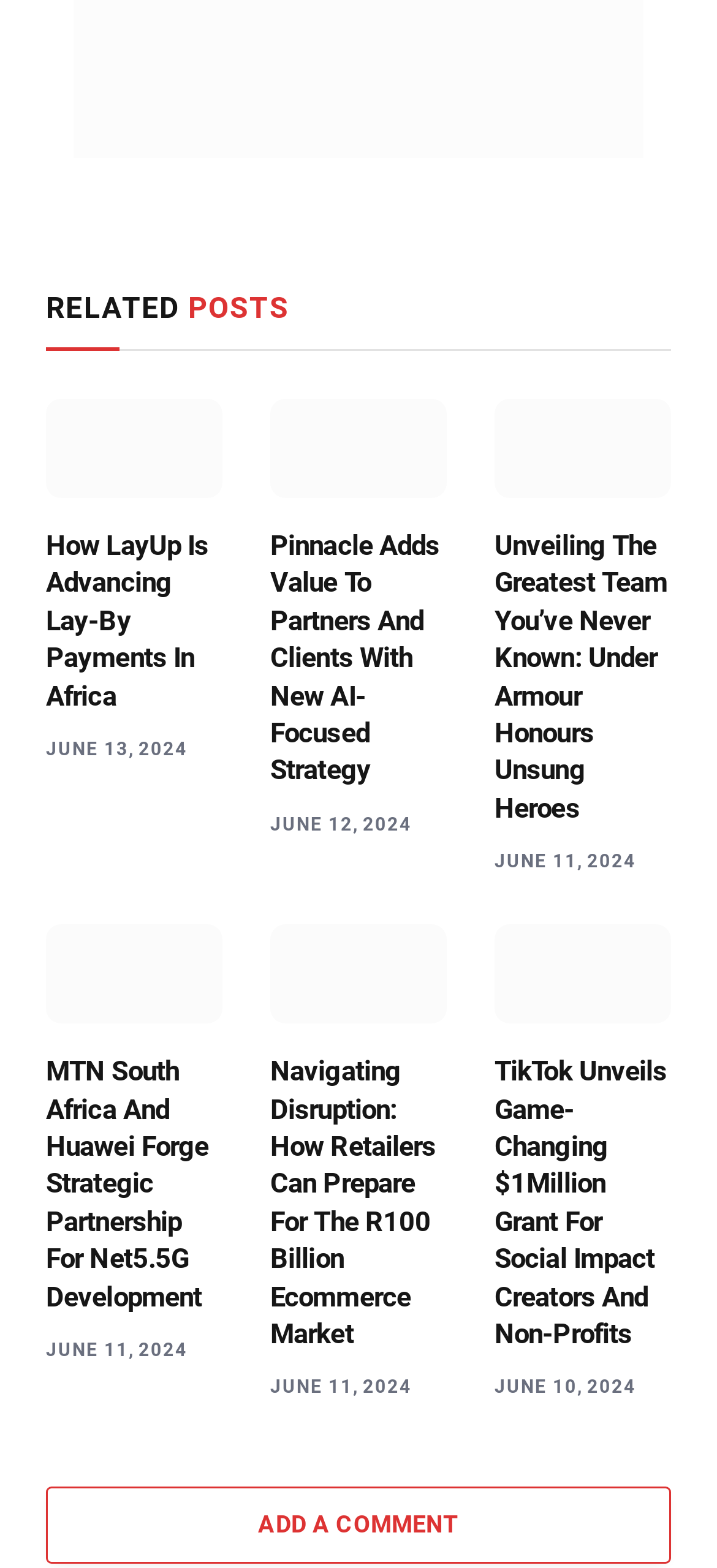How many articles are on the webpage?
Using the visual information, respond with a single word or phrase.

6